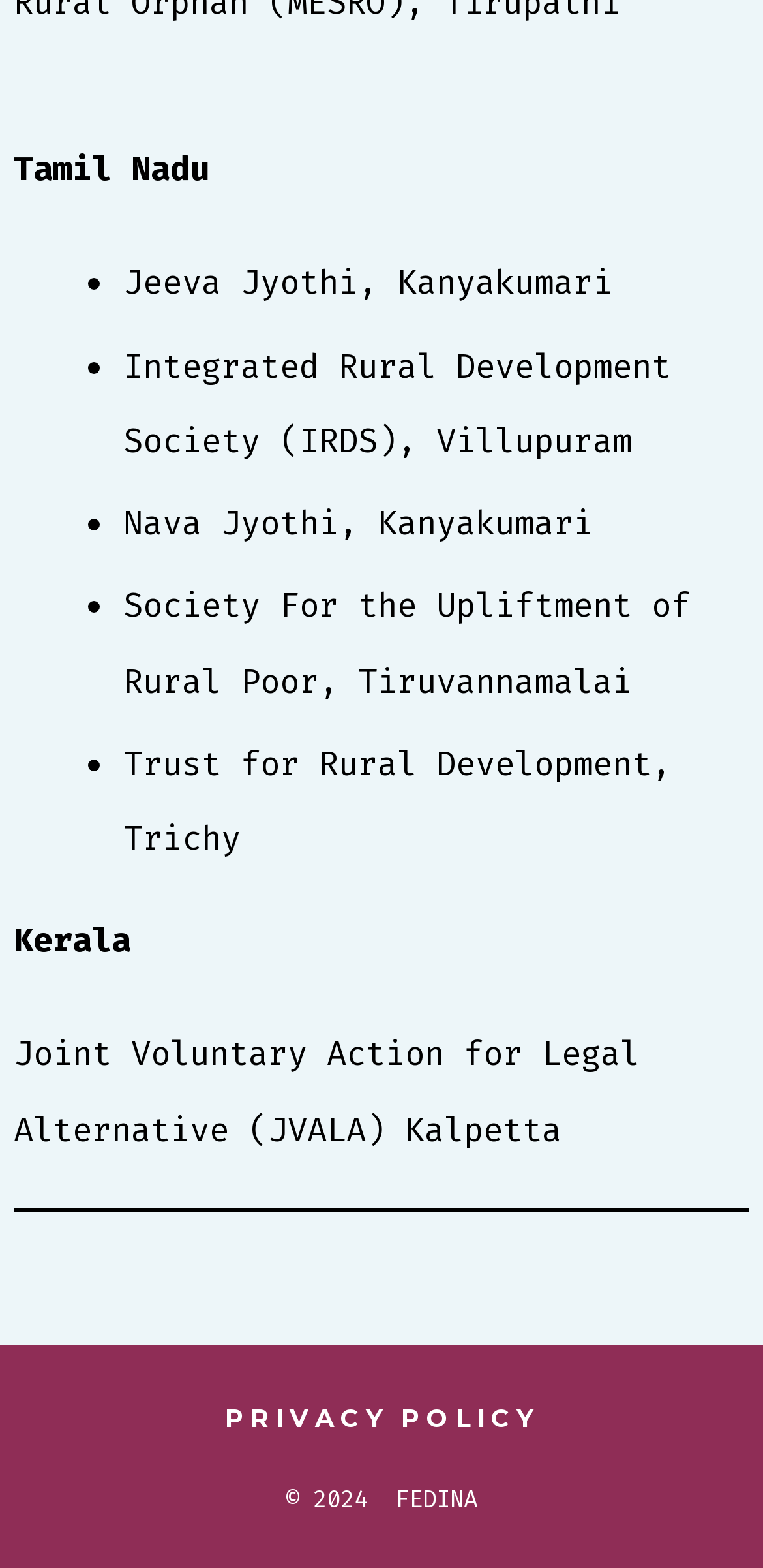With reference to the image, please provide a detailed answer to the following question: What is the purpose of the horizontal separator?

The horizontal separator is used to separate the sections of the webpage, in this case, separating the list of organizations under Tamil Nadu from the list of organizations under Kerala. This is indicated by the separator element with orientation: horizontal and bounding box coordinates [0.018, 0.77, 0.982, 0.772].